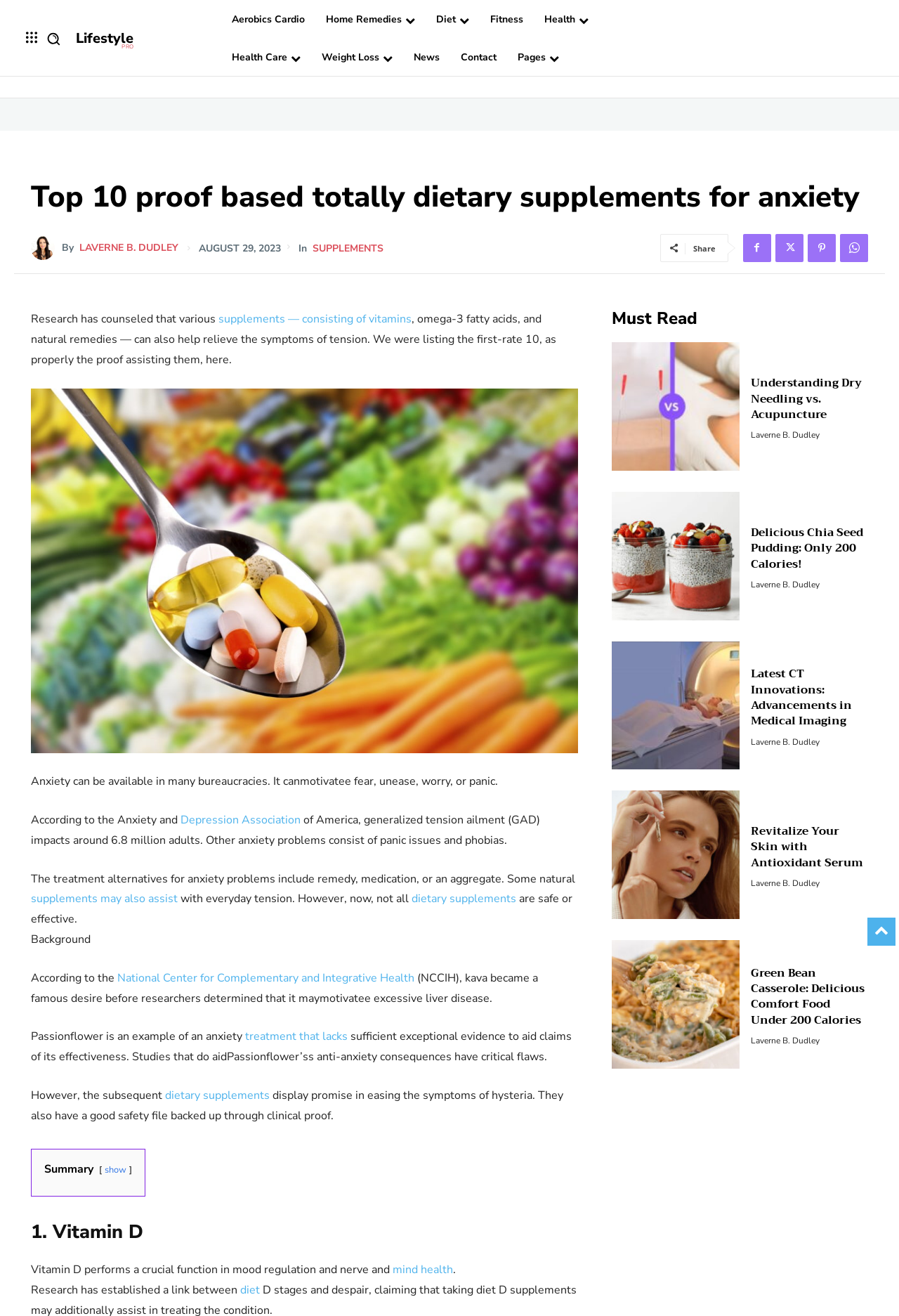Give a one-word or phrase response to the following question: What is the topic of the article?

dietary supplements for anxiety